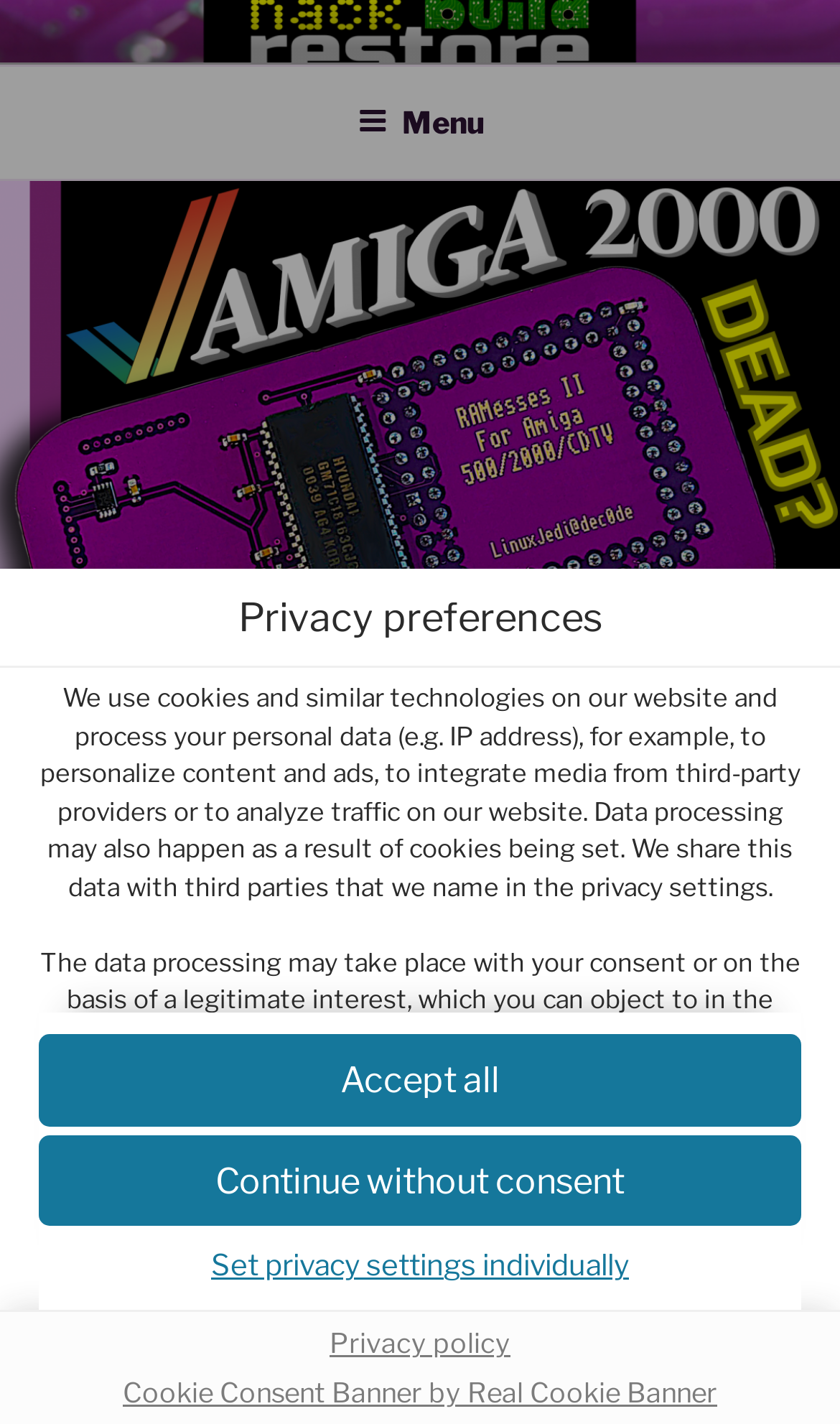Show the bounding box coordinates for the HTML element as described: "Hack Build Restore".

[0.077, 0.023, 0.876, 0.067]